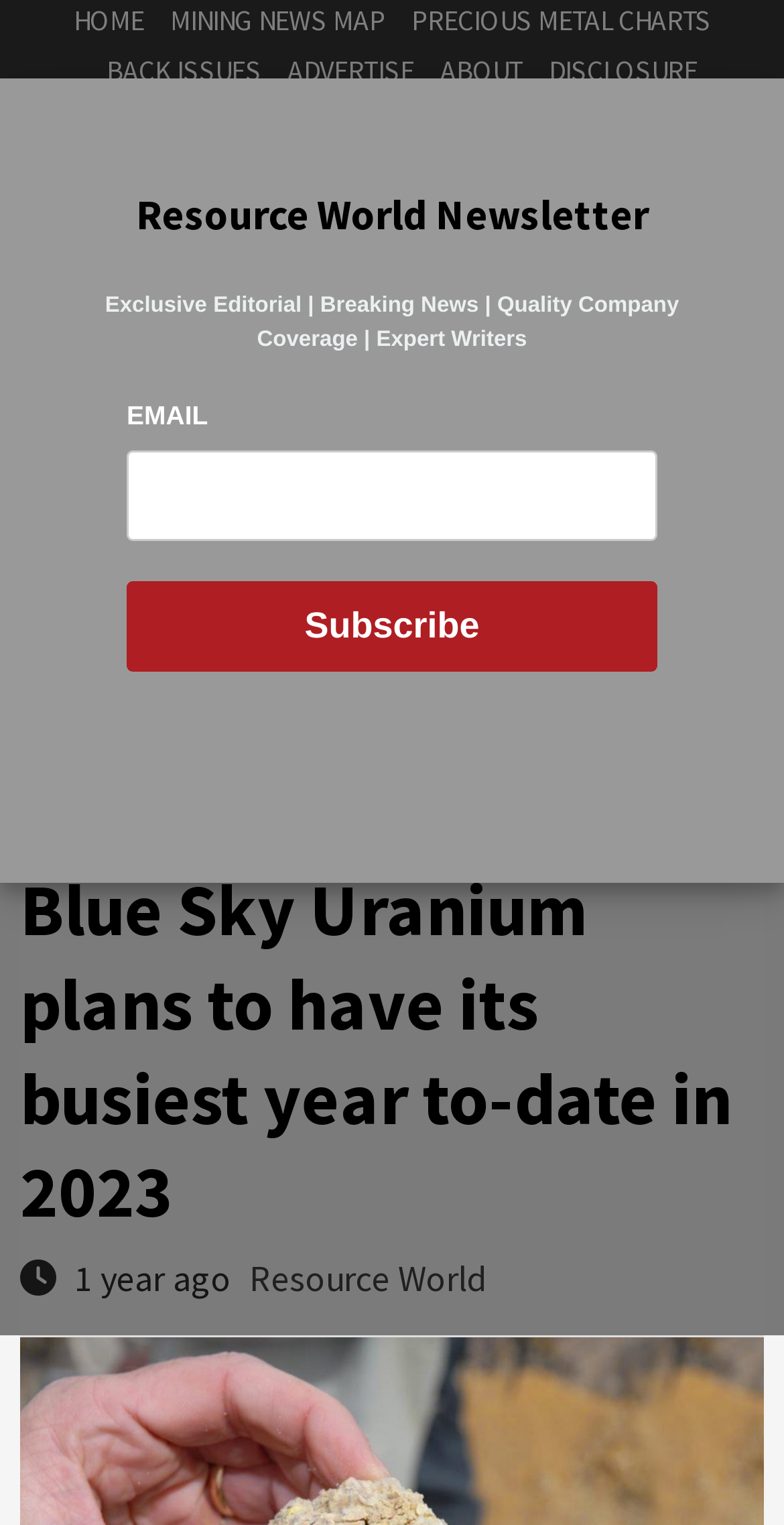Explain in detail what you observe on this webpage.

The webpage appears to be an article page from Resource World Magazine, with a focus on a news article about Blue Sky Uranium. At the top of the page, there is a navigation menu with links to various sections of the website, including "HOME", "MINING NEWS MAP", "PRECIOUS METAL CHARTS", and more. Below this menu, there is a large banner with the title of the article, "Blue Sky Uranium plans to have its busiest year to-date in 2023", and a smaller image of the Resource World Magazine logo.

To the right of the banner, there is a secondary navigation menu with links to "Primary Menu" and "Breadcrumbs". The breadcrumbs navigation shows the current page's location in the website's hierarchy, with links to "HOME" and "RESOURCES".

The main content of the article is below the banner, with a heading that repeats the title of the article. The article text is not explicitly described in the accessibility tree, but it appears to be a news article with various sections and links to related topics. There are also links to categories such as "Argentina", "Columns", "Corporate Profiles", and more.

To the right of the article, there is a sidebar with a newsletter subscription form. The form has a heading "Resource World Newsletter" and a brief description of the newsletter's content. There is a textbox for entering an email address and a "Subscribe" button.

At the bottom of the page, there is a small "×" icon, which may be a close button for a popup or modal window.